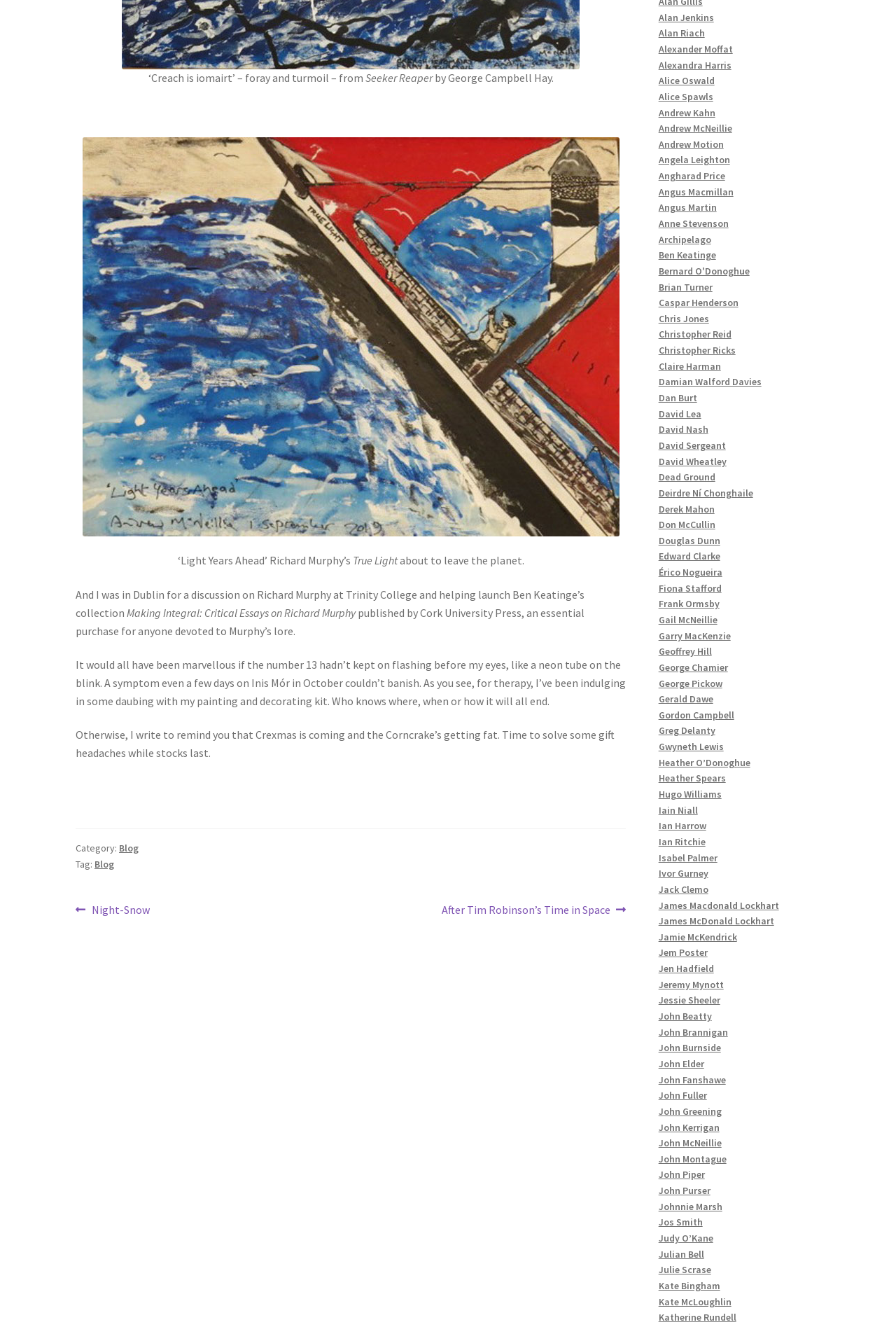Please determine the bounding box coordinates of the clickable area required to carry out the following instruction: "Click on the 'Previous post' link". The coordinates must be four float numbers between 0 and 1, represented as [left, top, right, bottom].

[0.084, 0.679, 0.167, 0.693]